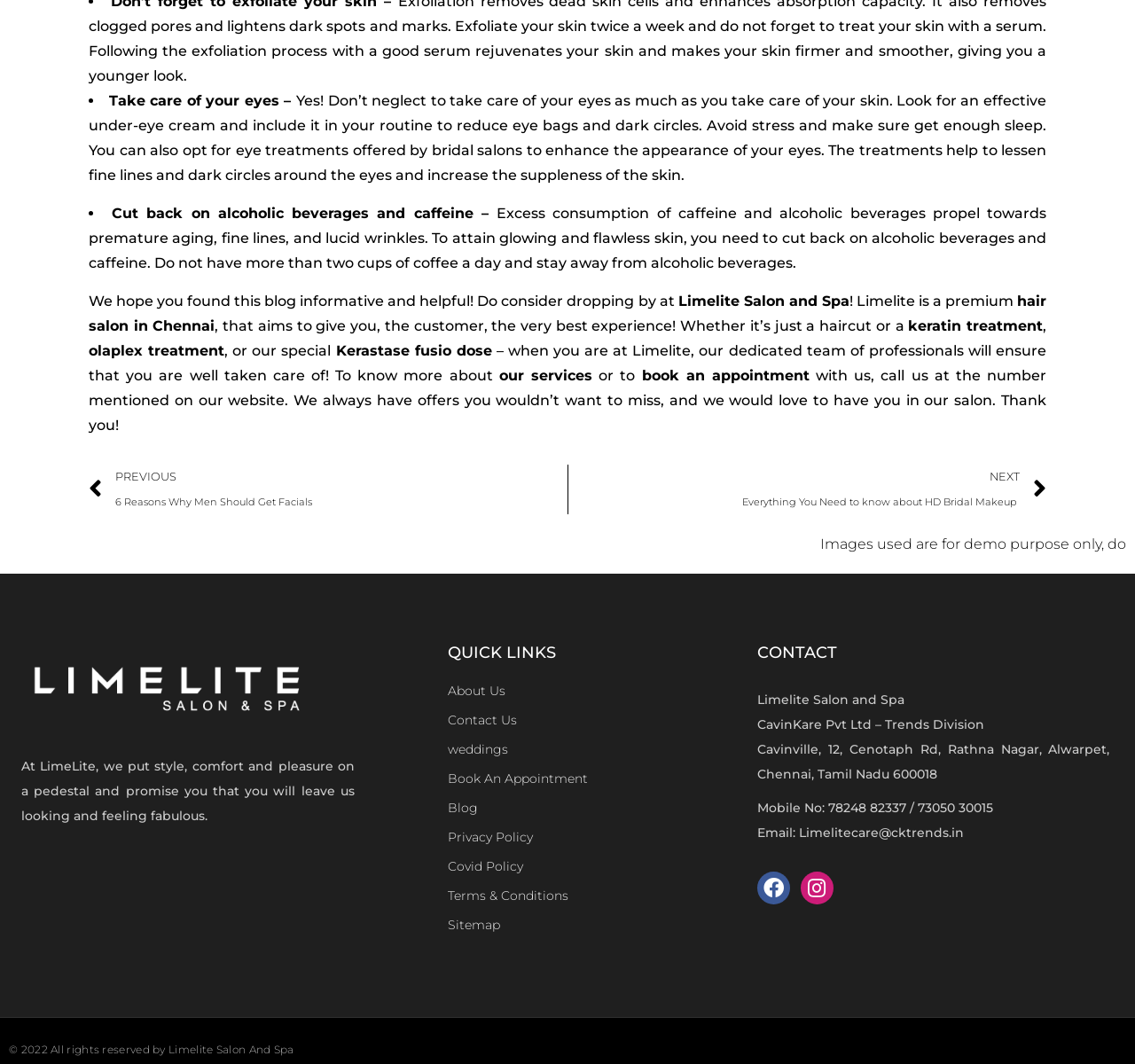Identify the bounding box coordinates of the clickable region necessary to fulfill the following instruction: "Go to the homepage". The bounding box coordinates should be four float numbers between 0 and 1, i.e., [left, top, right, bottom].

None